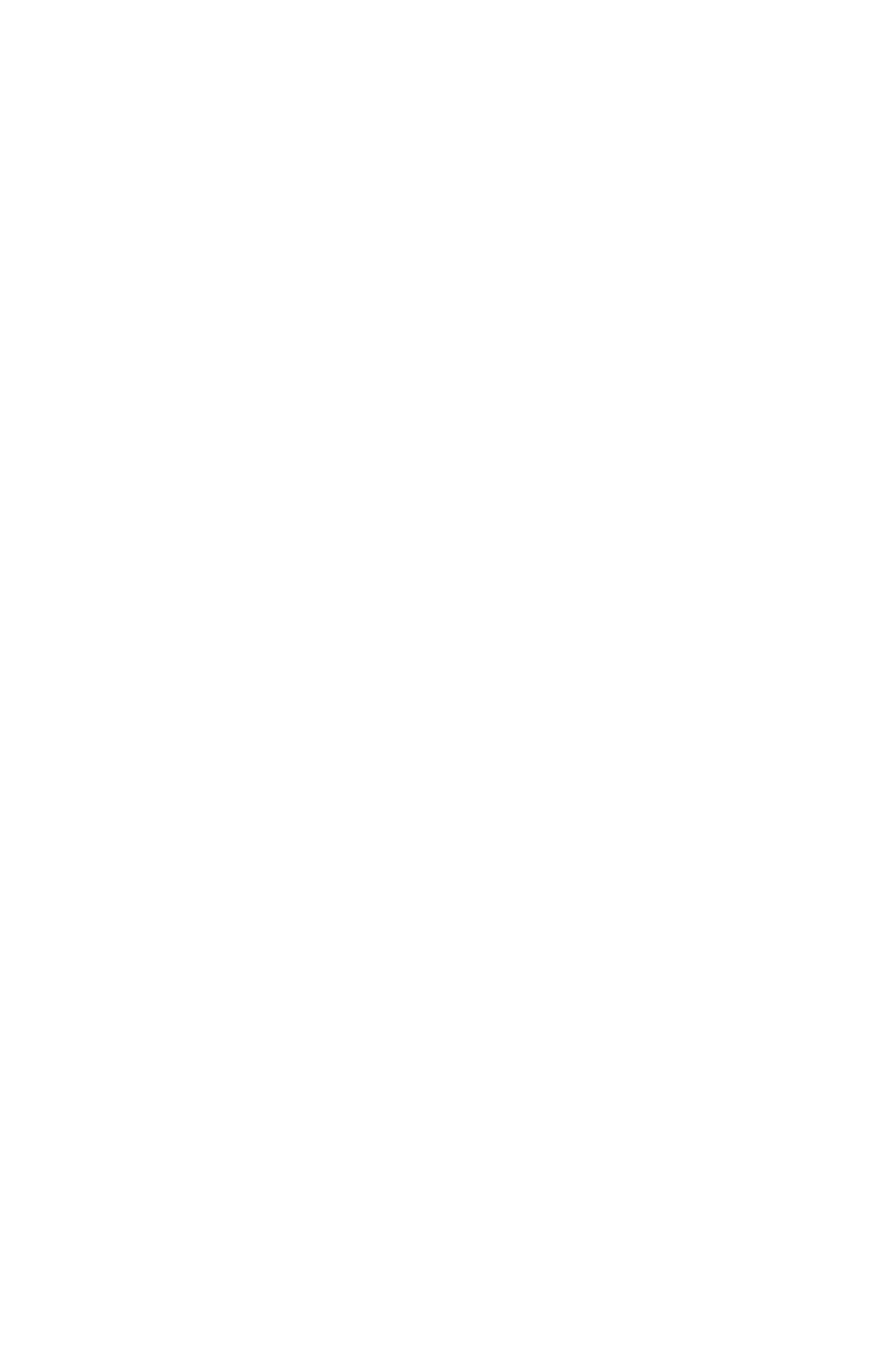What is the fax number in Switzerland?
Use the image to give a comprehensive and detailed response to the question.

I found the fax number in Switzerland by looking at the top section of the webpage, where the contact information for Gilgen Logistics GmbH is listed. The fax number is listed next to the label 'Fax.'.